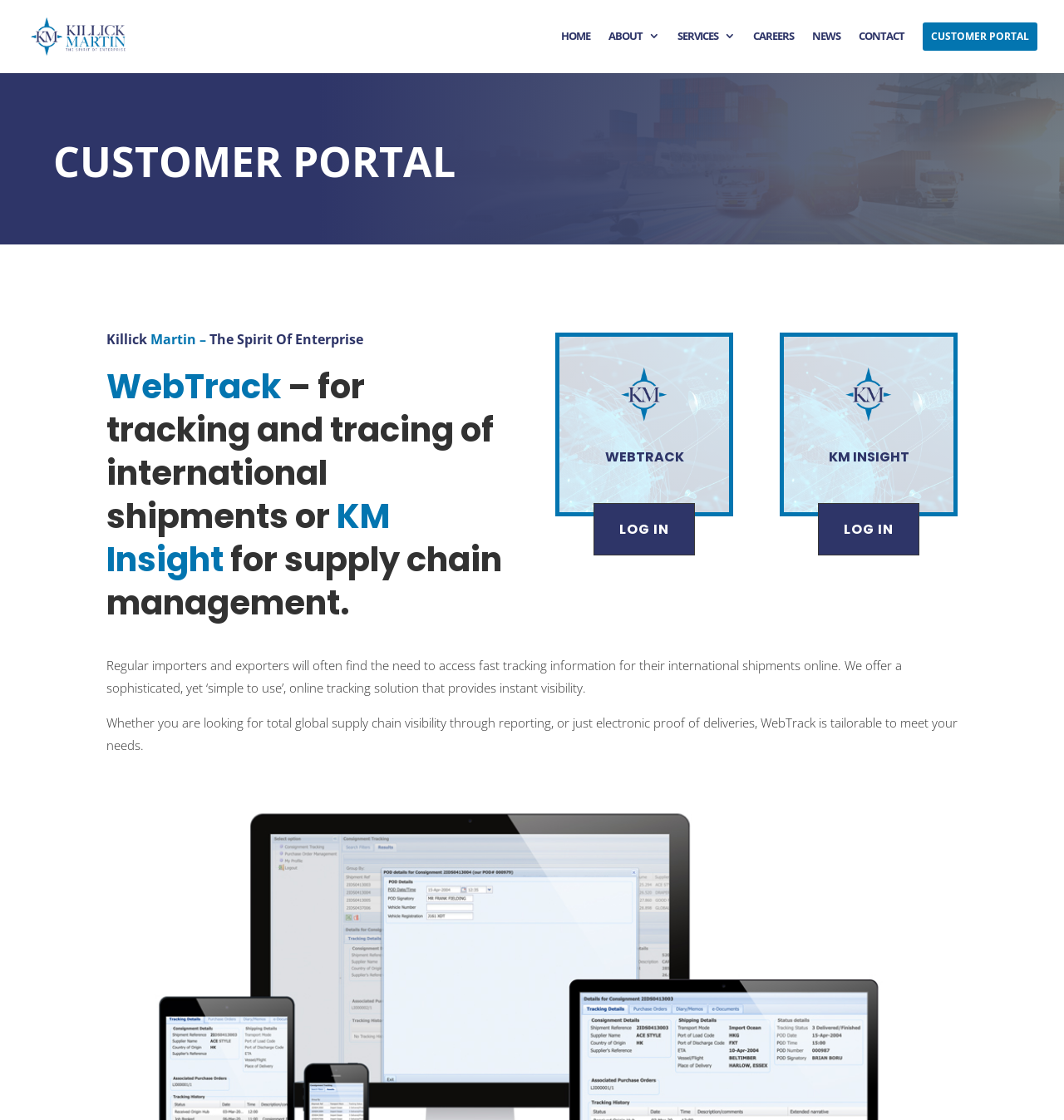Indicate the bounding box coordinates of the clickable region to achieve the following instruction: "Click the KM Insight link."

[0.737, 0.327, 0.896, 0.377]